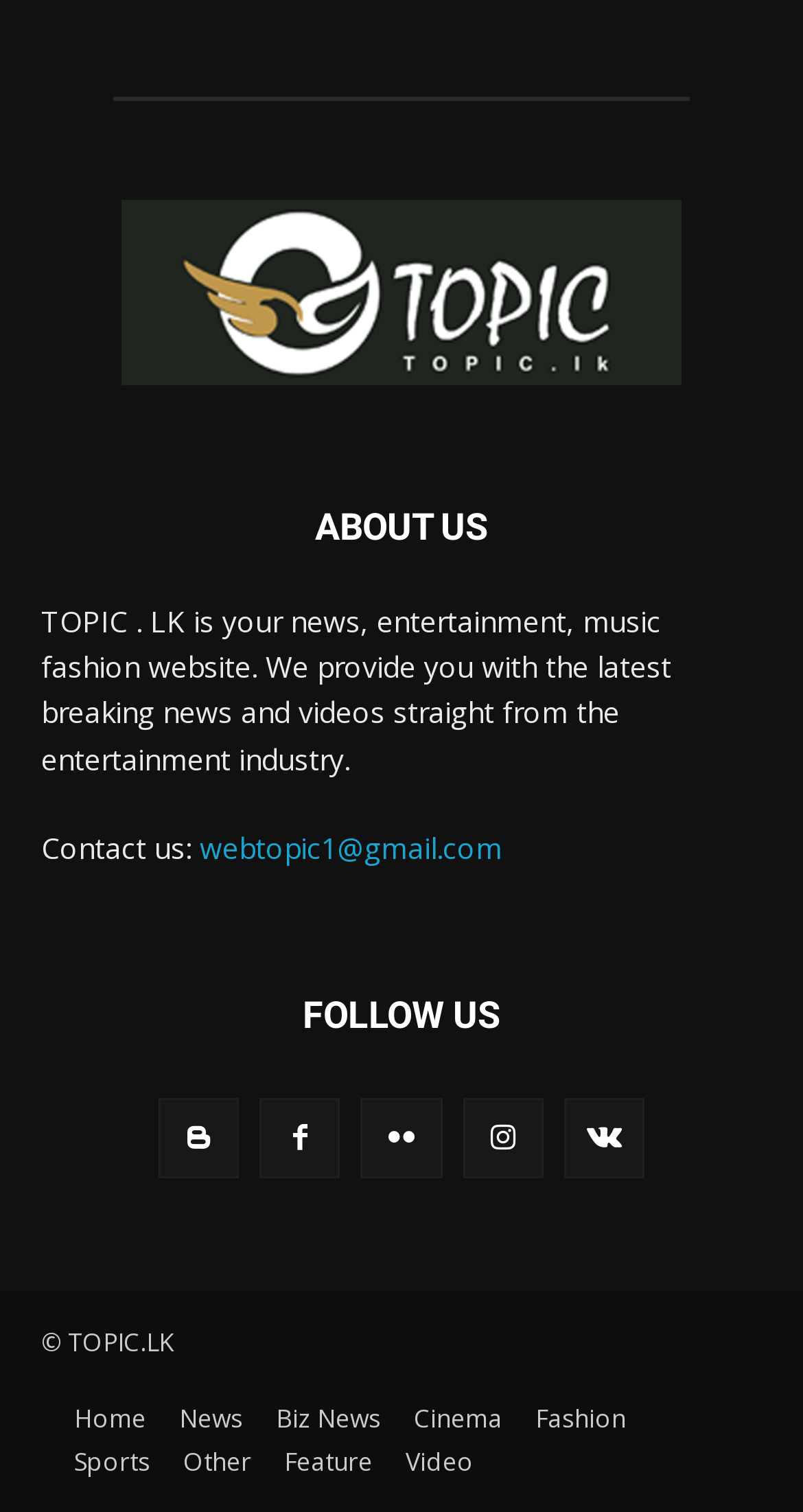How many categories are available in the navigation menu?
Based on the image, answer the question with as much detail as possible.

The navigation menu is a layout table at the bottom of the webpage, which contains nine links, namely 'Home', 'News', 'Biz News', 'Cinema', 'Fashion', 'Sports', 'Other', 'Feature', and 'Video'.